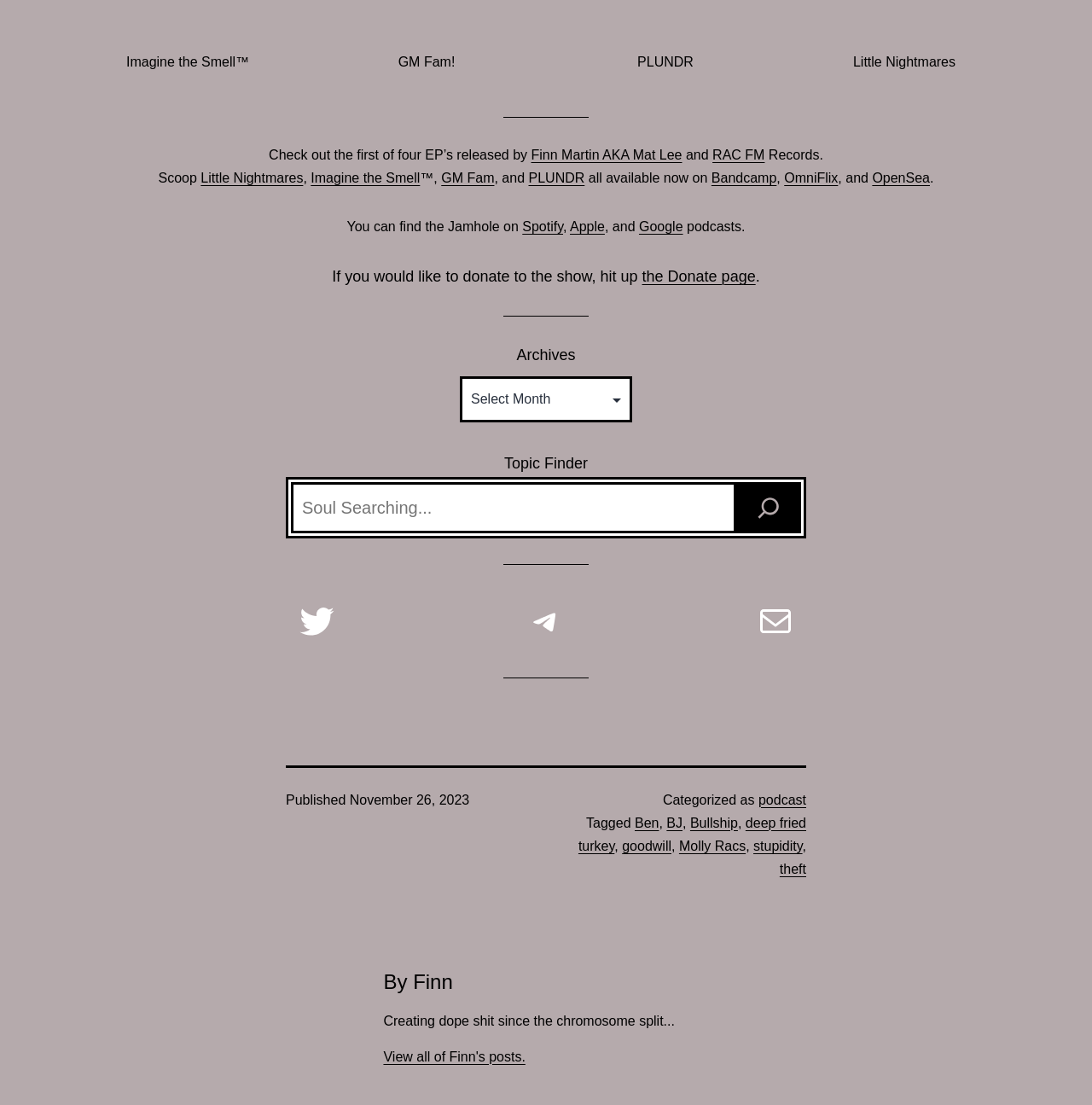Please provide the bounding box coordinates for the UI element as described: "Finn Martin AKA Mat Lee". The coordinates must be four floats between 0 and 1, represented as [left, top, right, bottom].

[0.486, 0.133, 0.625, 0.146]